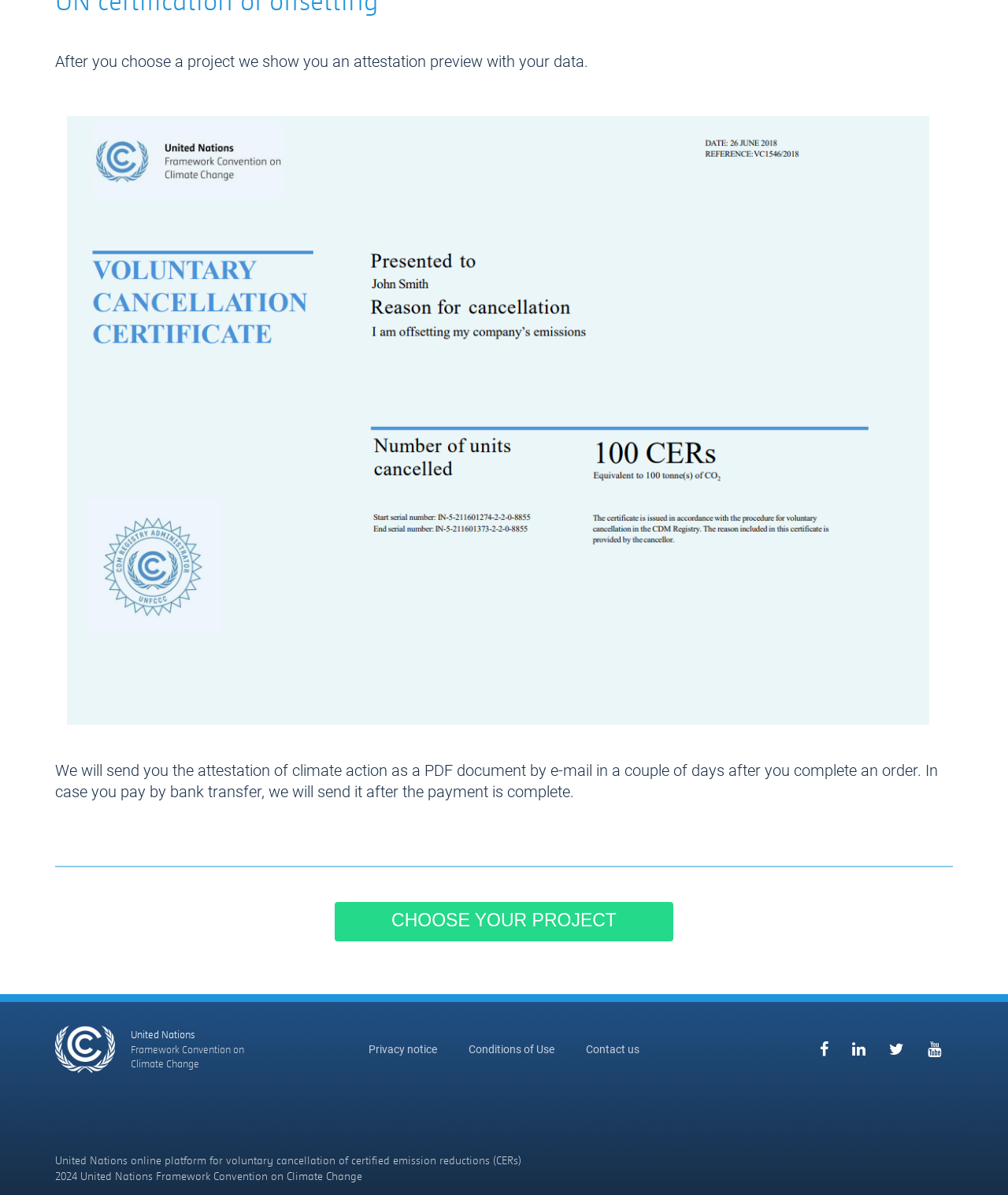Find the bounding box coordinates for the area that must be clicked to perform this action: "Click the Posts published on June 21, 2023 link".

None